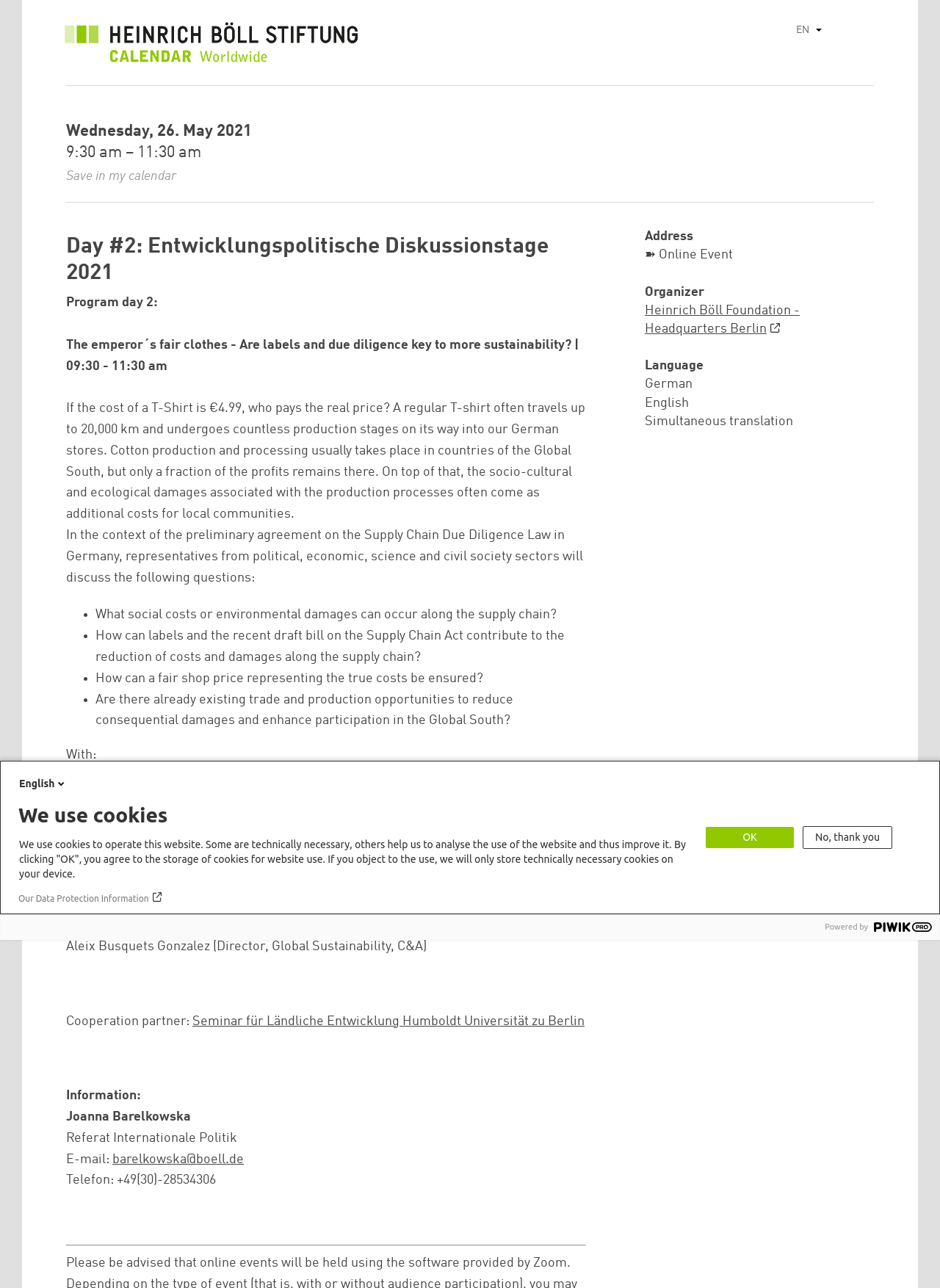What is the topic of discussion in the event?
Please provide a comprehensive answer based on the information in the image.

The topic of discussion in the event can be found in the static text section, where it is written as 'The emperor´s fair clothes - Are labels and due diligence key to more sustainability?'.